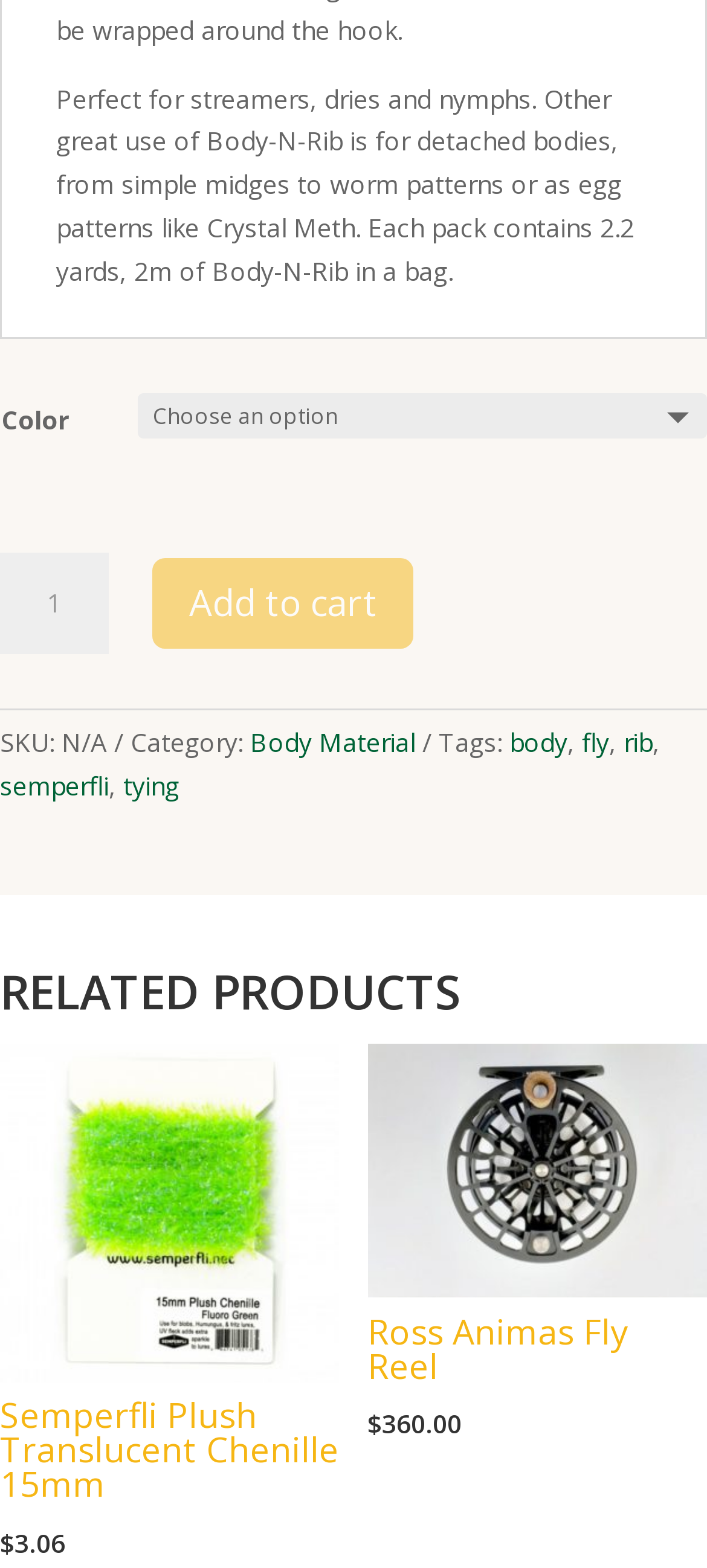Locate the bounding box coordinates of the element that needs to be clicked to carry out the instruction: "Change product quantity". The coordinates should be given as four float numbers ranging from 0 to 1, i.e., [left, top, right, bottom].

[0.0, 0.353, 0.154, 0.417]